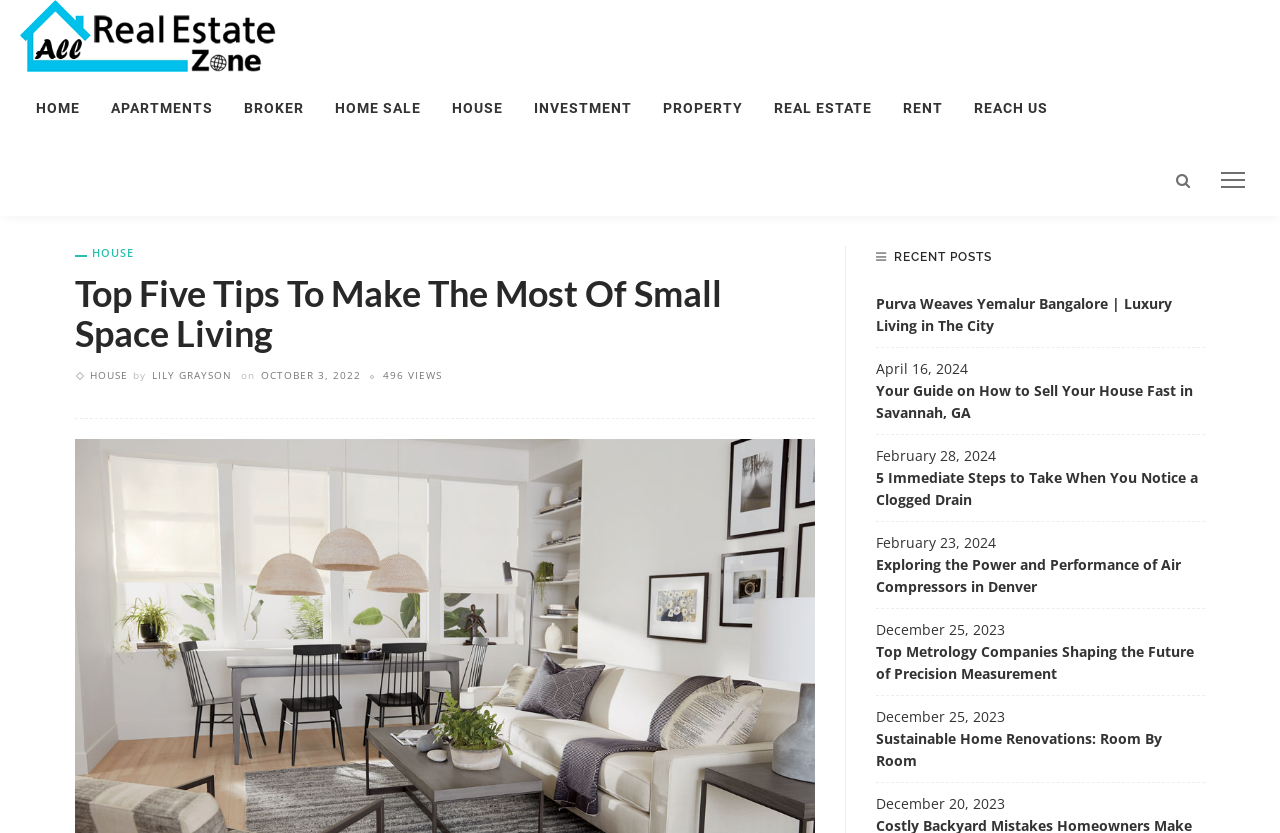When was the current article published?
Answer with a single word or short phrase according to what you see in the image.

OCTOBER 3, 2022